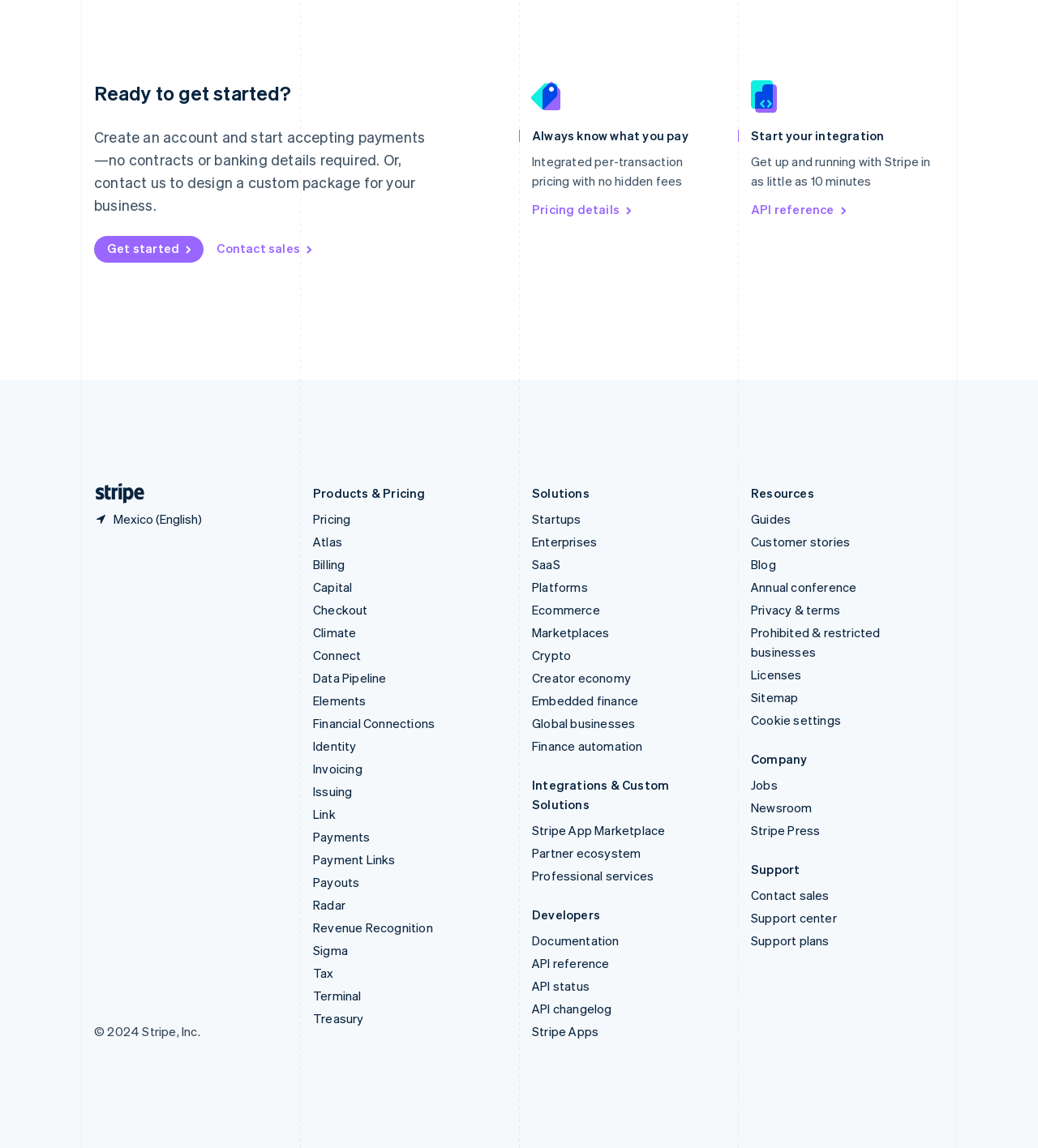Specify the bounding box coordinates (top-left x, top-left y, bottom-right x, bottom-right y) of the UI element in the screenshot that matches this description: Stripe App Marketplace

[0.512, 0.716, 0.641, 0.73]